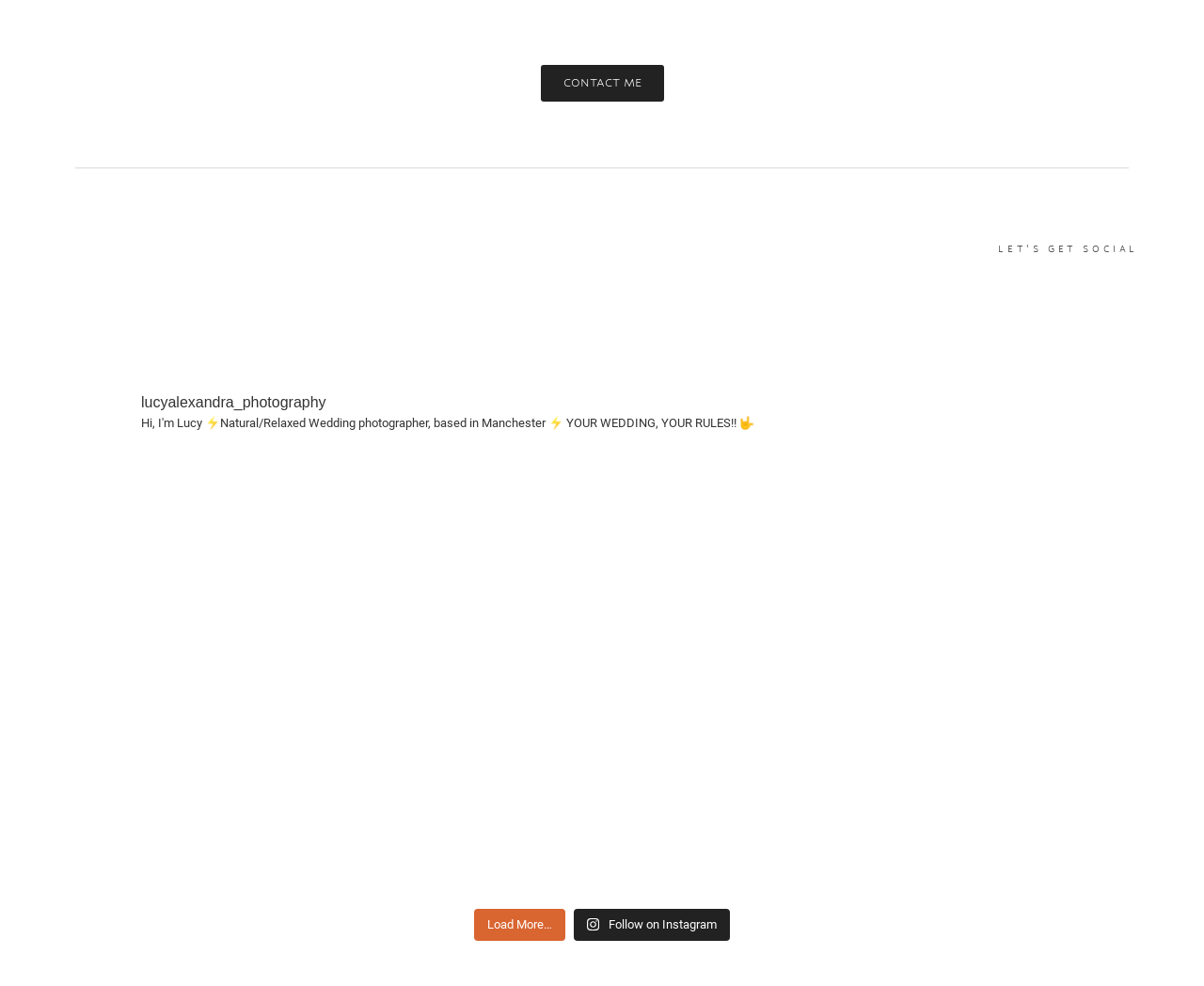Kindly determine the bounding box coordinates for the clickable area to achieve the given instruction: "Load more posts".

[0.394, 0.922, 0.469, 0.954]